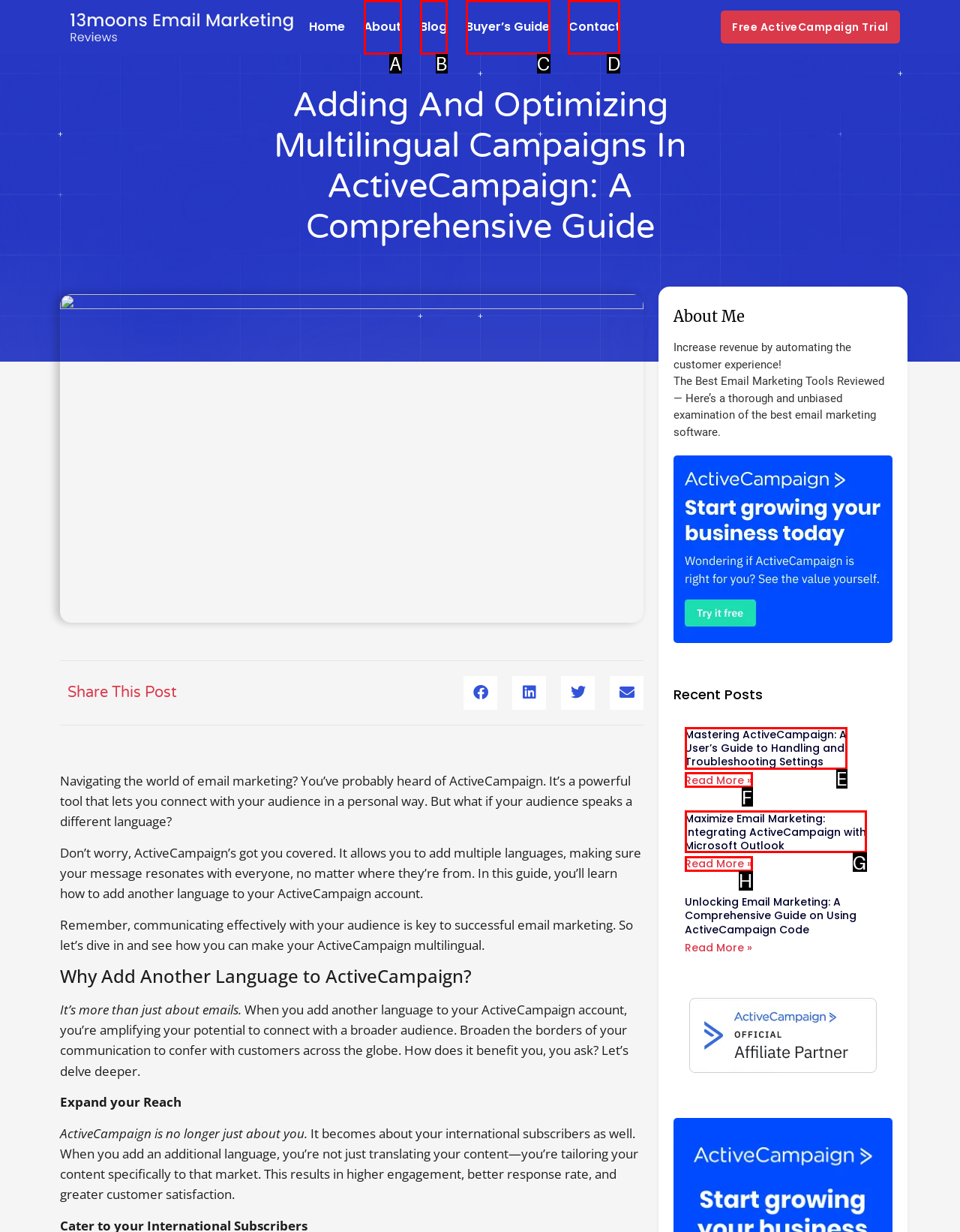Select the letter of the option that should be clicked to achieve the specified task: Click on the 'Contact' link. Respond with just the letter.

D